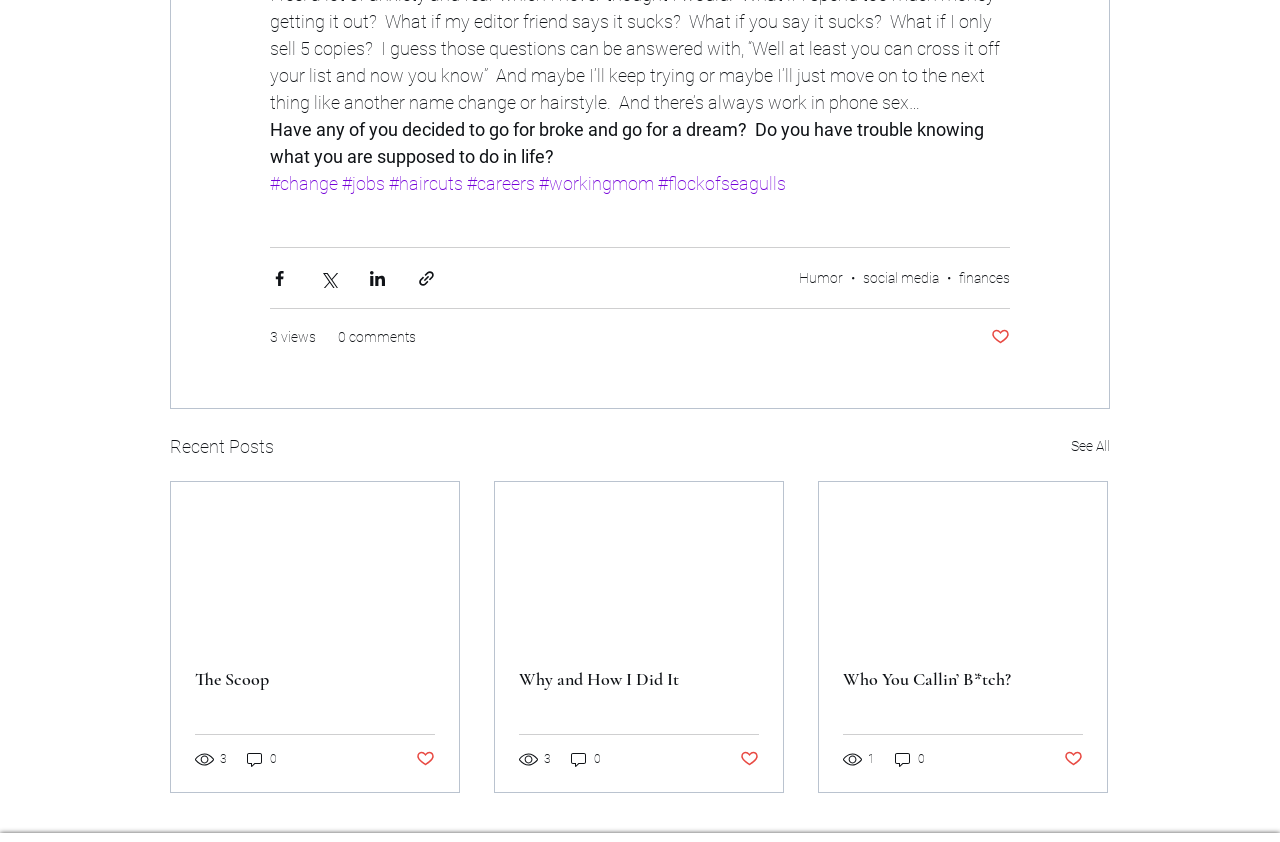Answer the question using only a single word or phrase: 
How many comments does the third article have?

0 comments